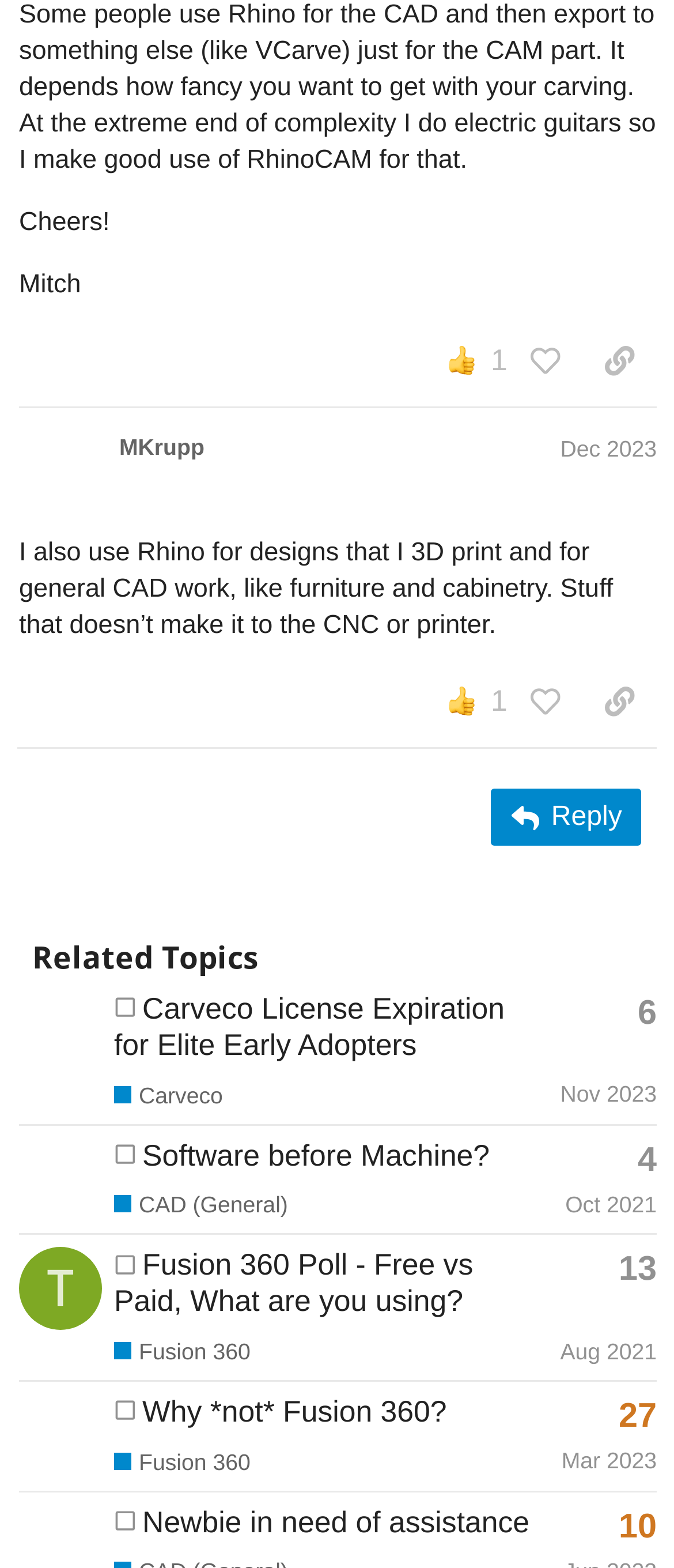Utilize the details in the image to give a detailed response to the question: What is the date of the latest post in the topic 'Carveco License Expiration for Elite Early Adopters'?

I found the topic 'Carveco License Expiration for Elite Early Adopters' in the 'Related Topics' section, and it has a generic text 'Created: Nov 7, 2023 1:30 am Latest: Nov 16, 2023 3:51 am' next to it, which indicates the date of the latest post.